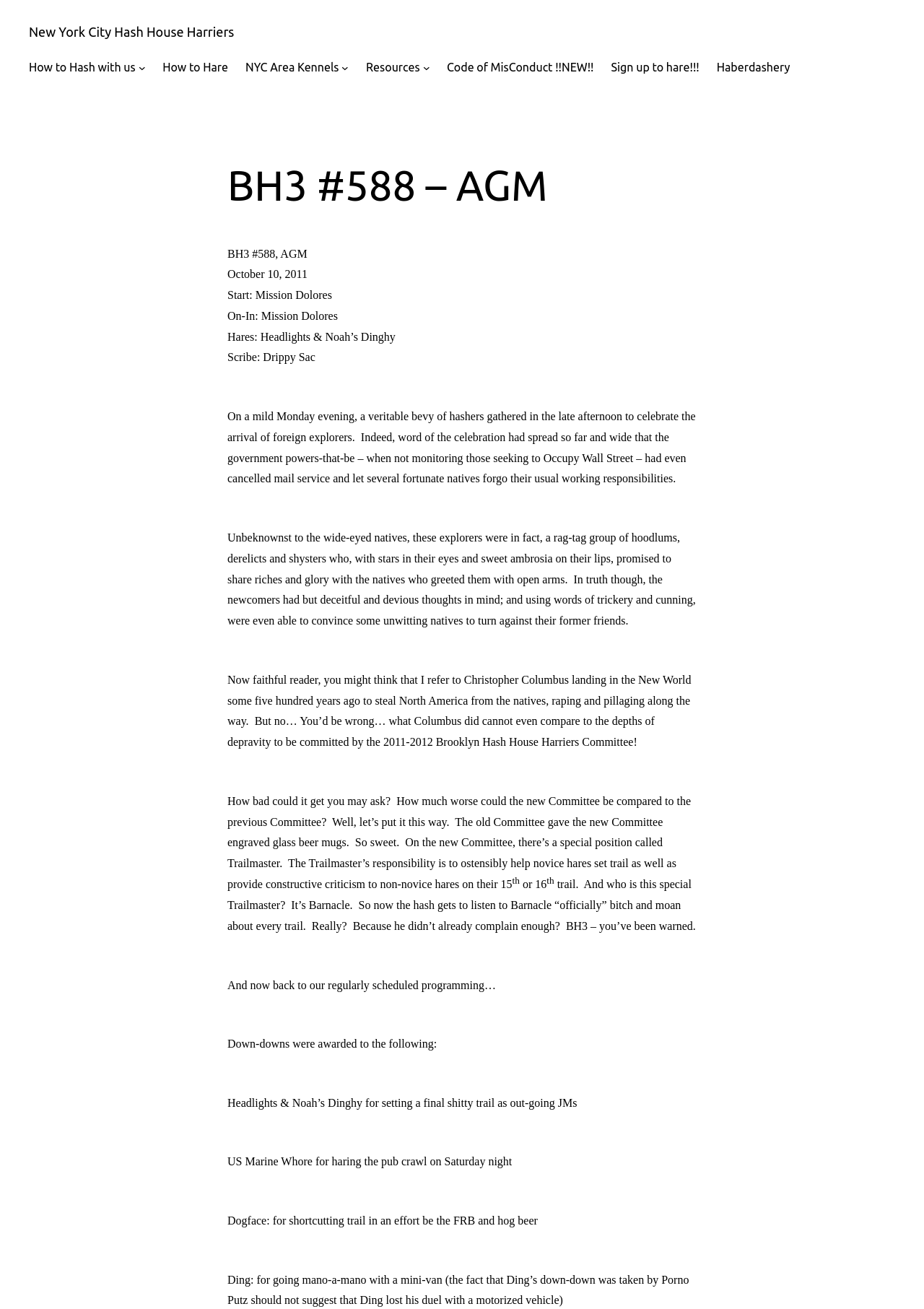From the image, can you give a detailed response to the question below:
Who are the hares mentioned in the text?

I found the answer by looking at the StaticText 'Hares: Headlights & Noah’s Dinghy' which is located in the middle of the webpage.